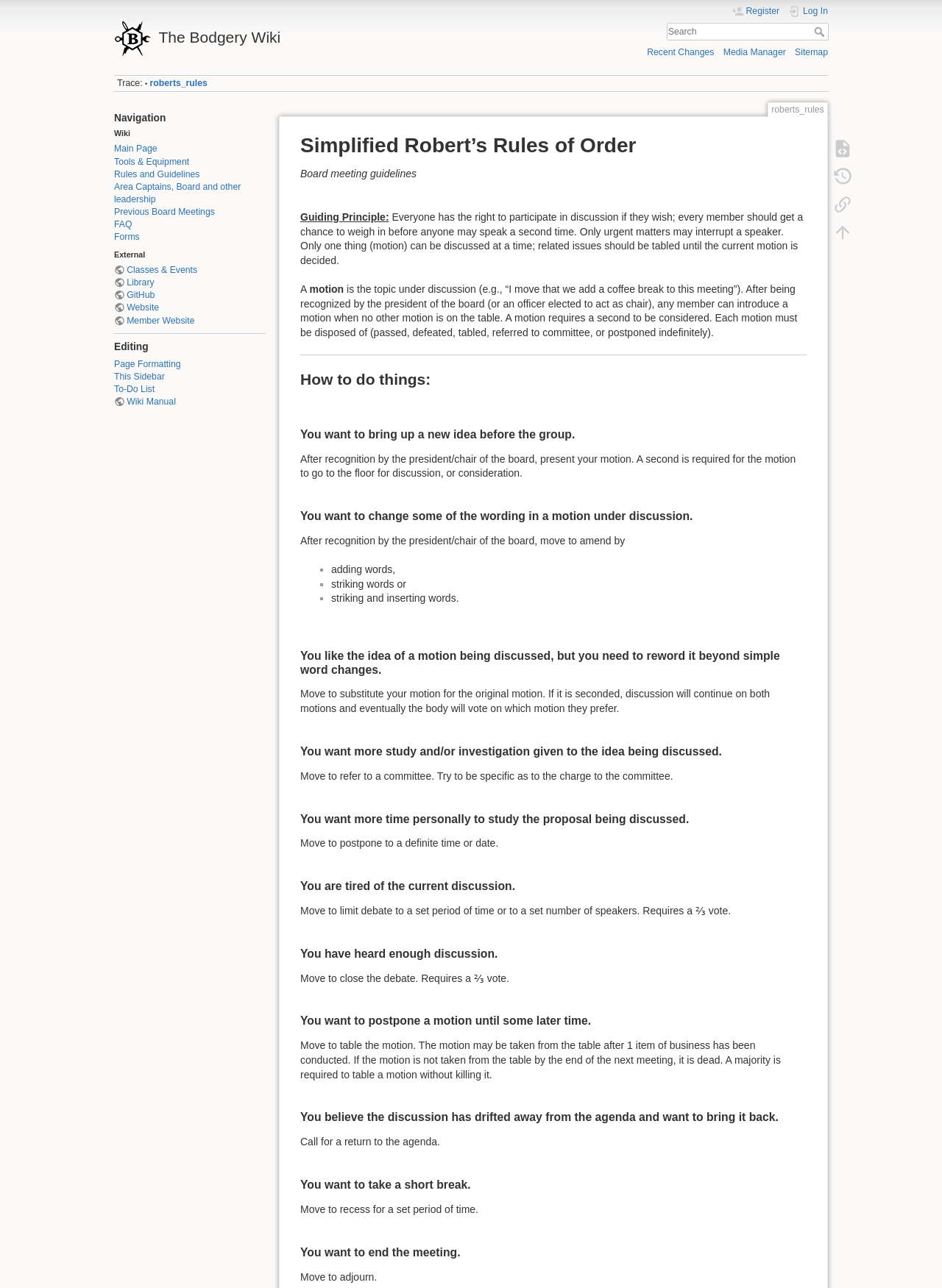Analyze the image and give a detailed response to the question:
What is the purpose of the 'roberts_rules' page?

I inferred the answer by reading the static text elements on the page, which describe the rules and guidelines for board meetings, and provide explanations for how to participate in discussions and make motions.